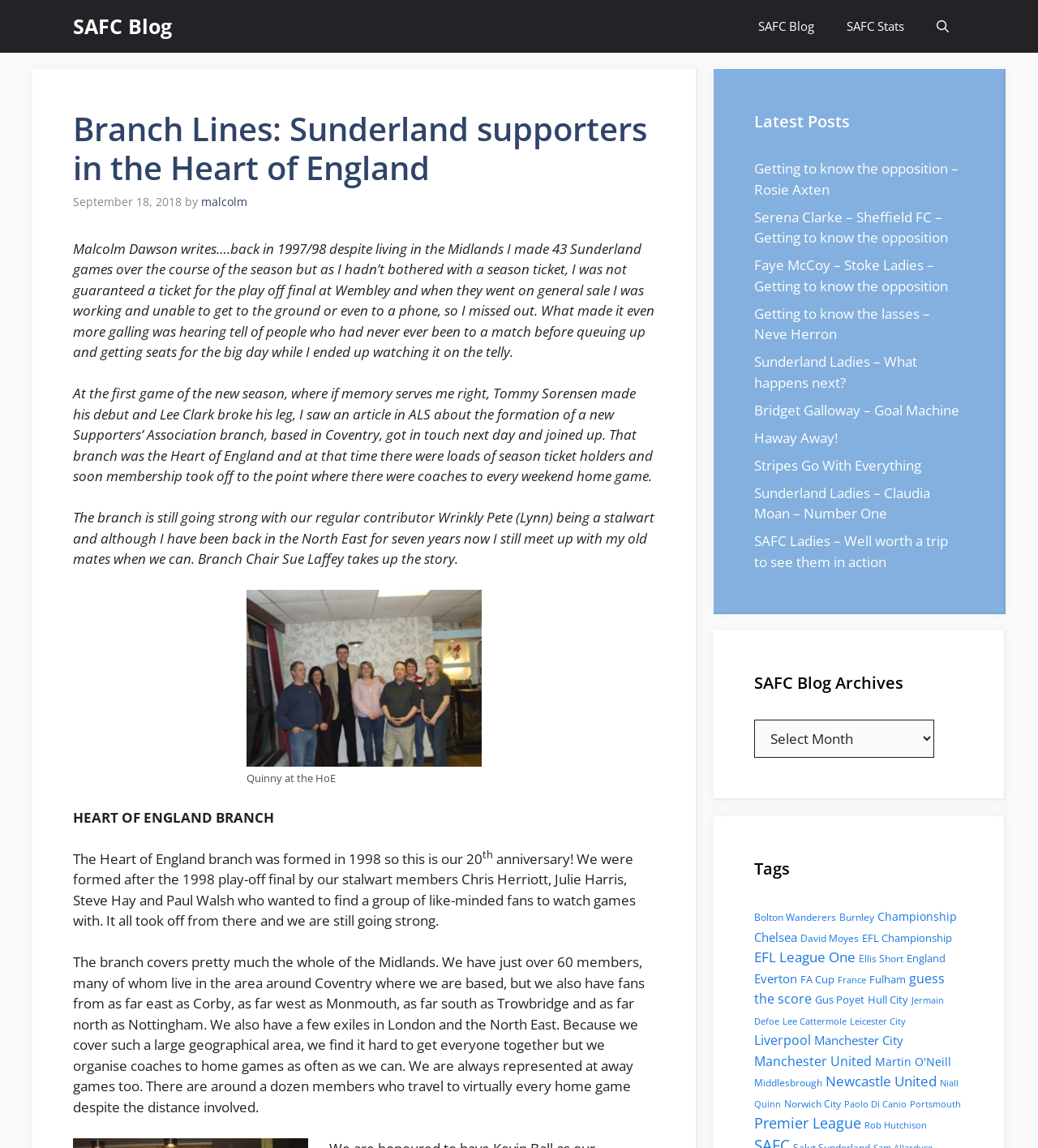What is the name of the blog?
Using the image, respond with a single word or phrase.

SAFC Blog